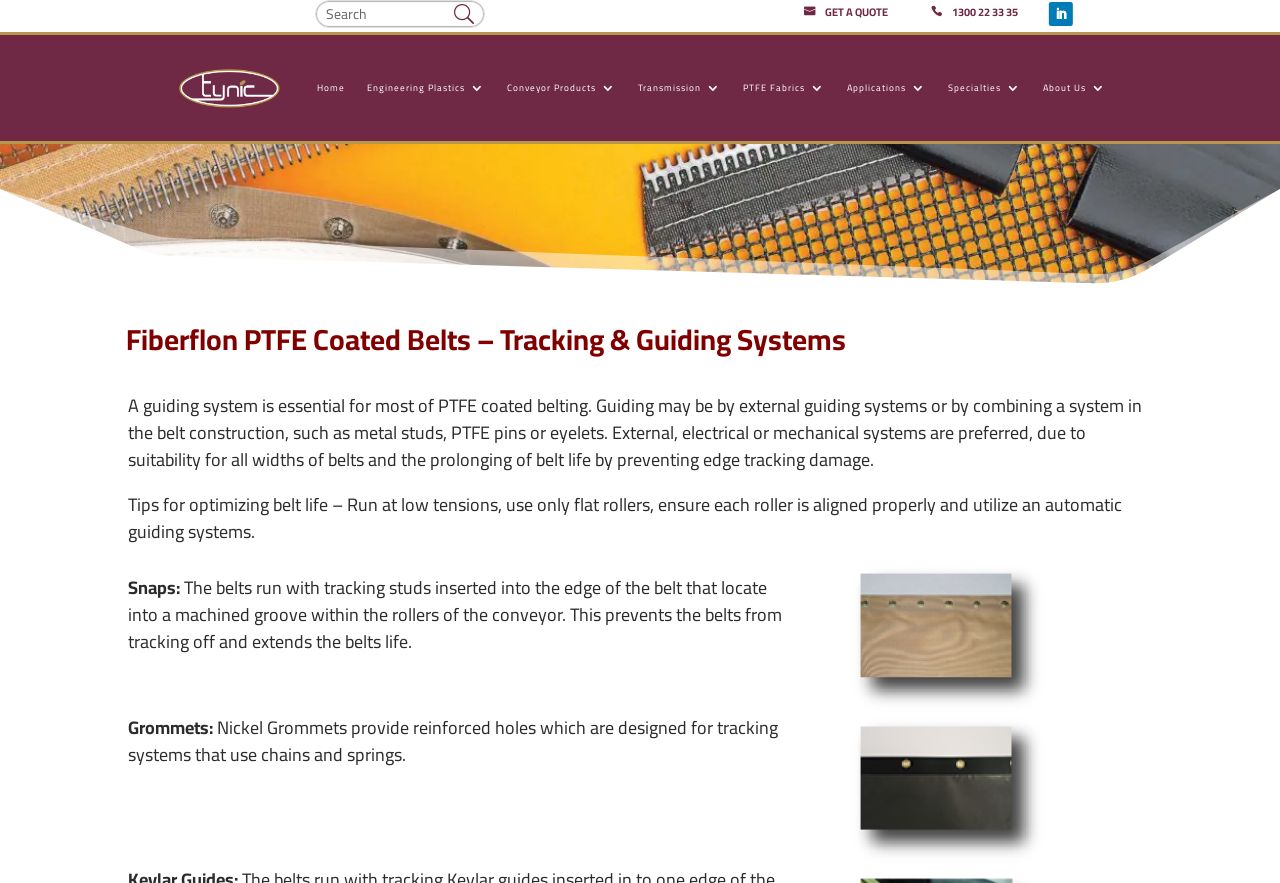What is the purpose of guiding systems in PTFE coated belting?
Please provide a single word or phrase as your answer based on the screenshot.

Preventing edge tracking damage